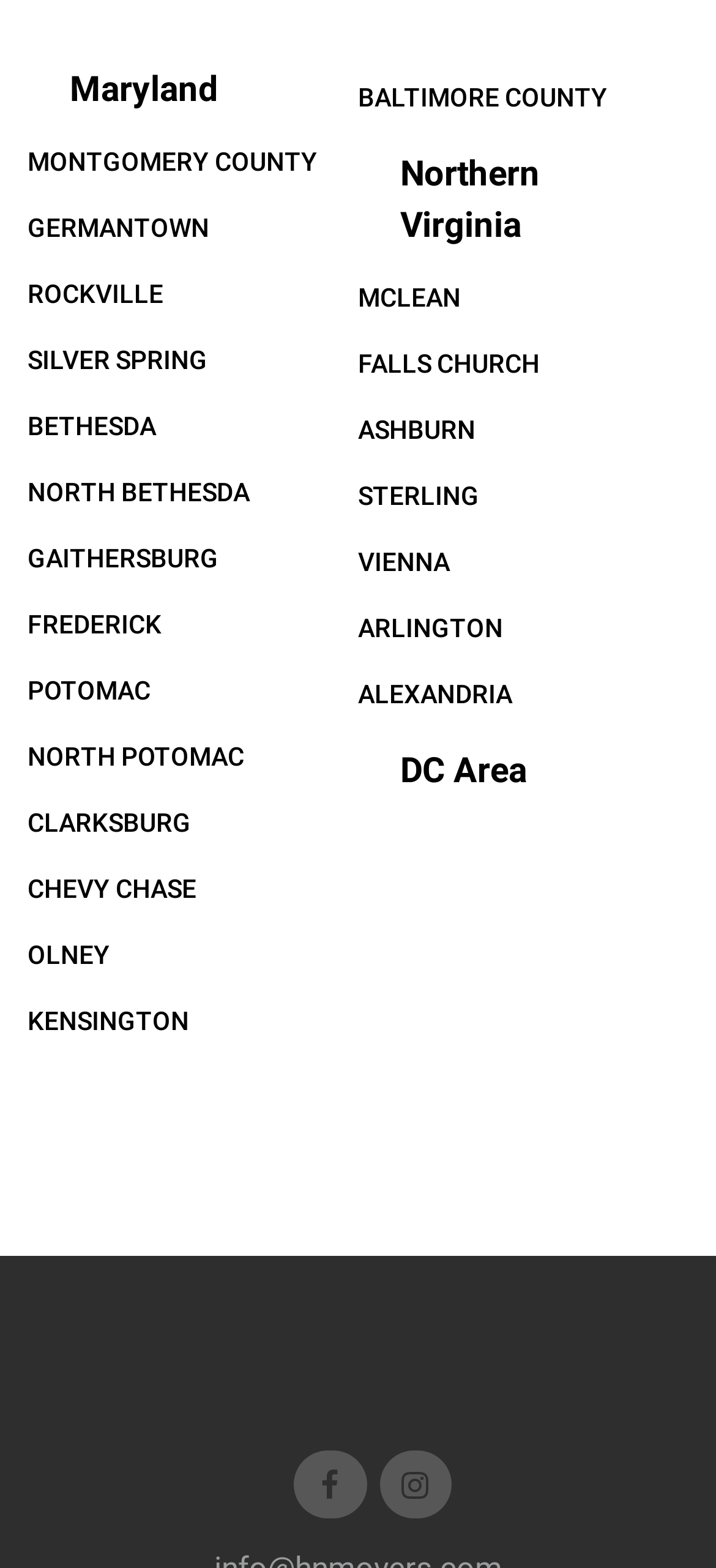Pinpoint the bounding box coordinates of the clickable element to carry out the following instruction: "Go to ARLINGTON."

[0.5, 0.379, 0.915, 0.421]